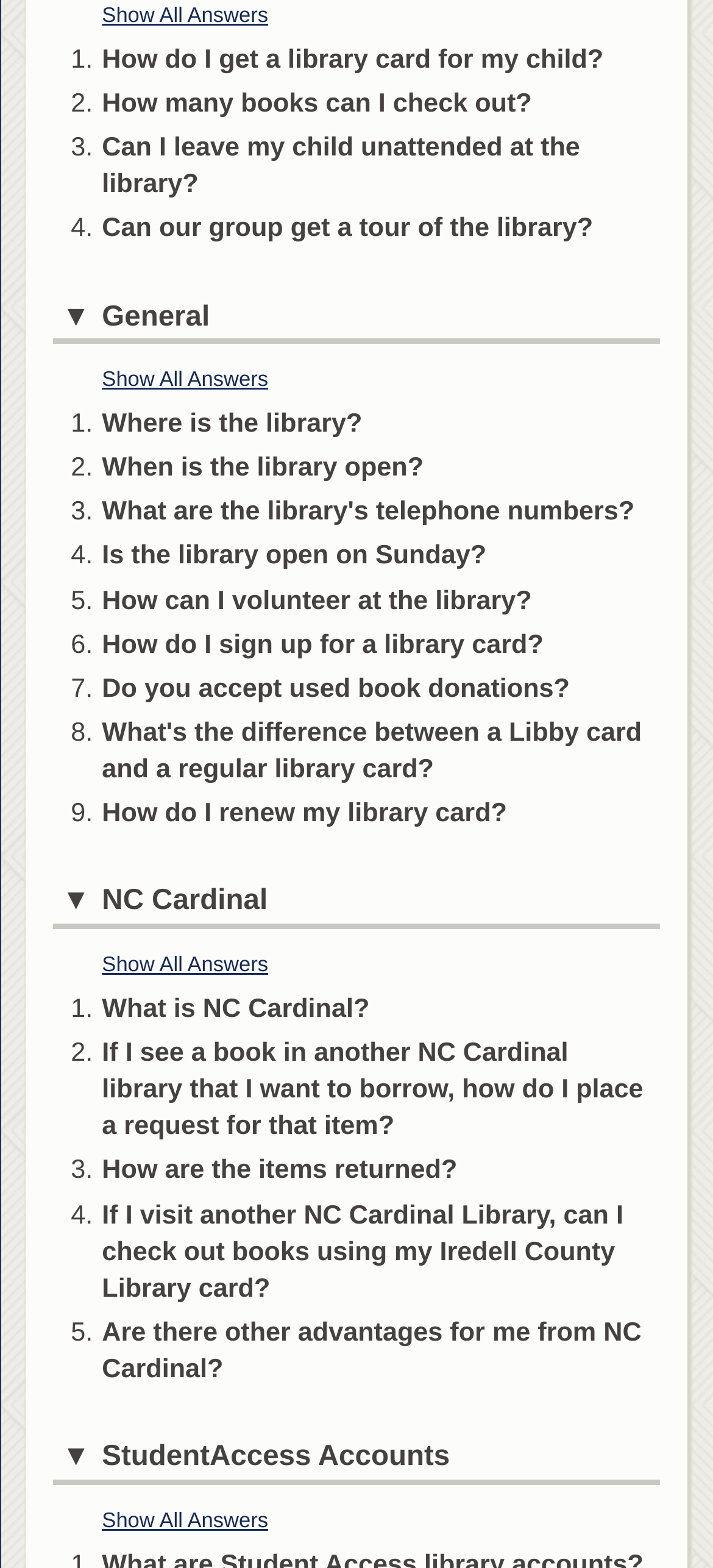Can you find the bounding box coordinates of the area I should click to execute the following instruction: "Click on 'What are the library's telephone numbers?'"?

[0.143, 0.318, 0.89, 0.336]